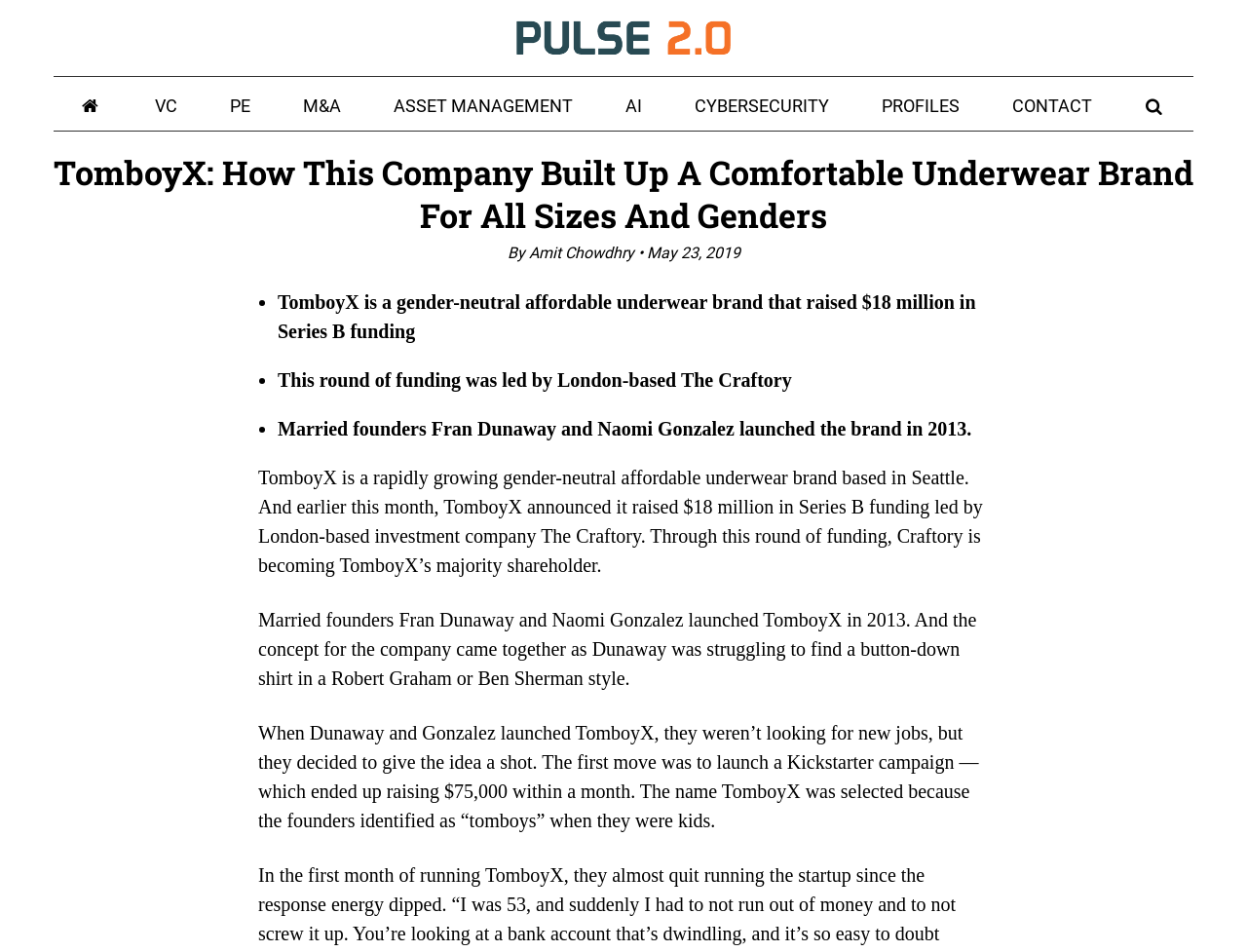Identify the bounding box coordinates of the region I need to click to complete this instruction: "Contact us".

[0.791, 0.08, 0.897, 0.134]